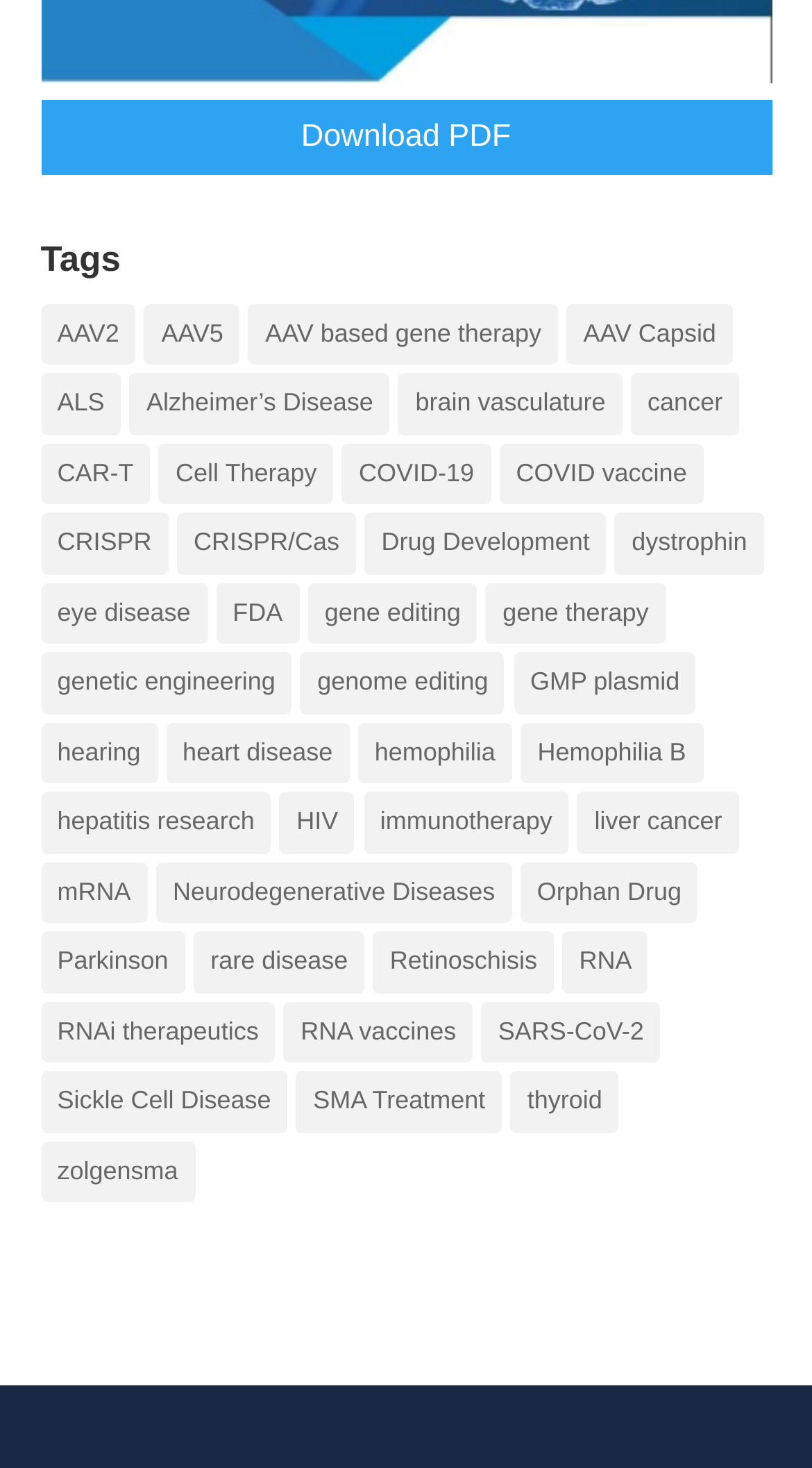Based on the image, provide a detailed and complete answer to the question: 
What is the category that comes after 'CAR-T'?

I looked at the list of links on the webpage and found that the link 'CAR-T (31 items)' is followed by the link 'Cell Therapy (42 items)'.